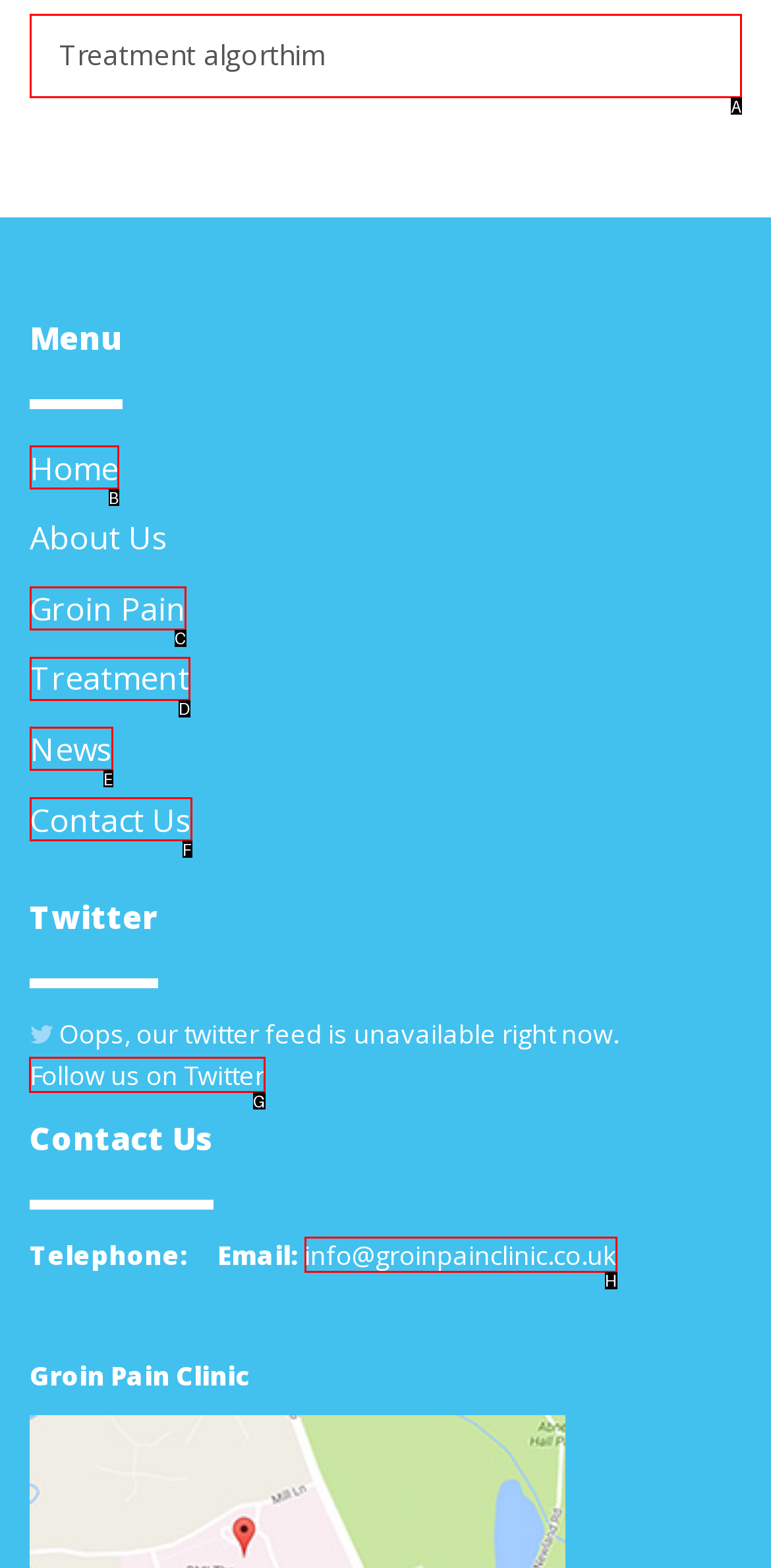Identify the correct HTML element to click for the task: read about EXTENDING. Provide the letter of your choice.

None